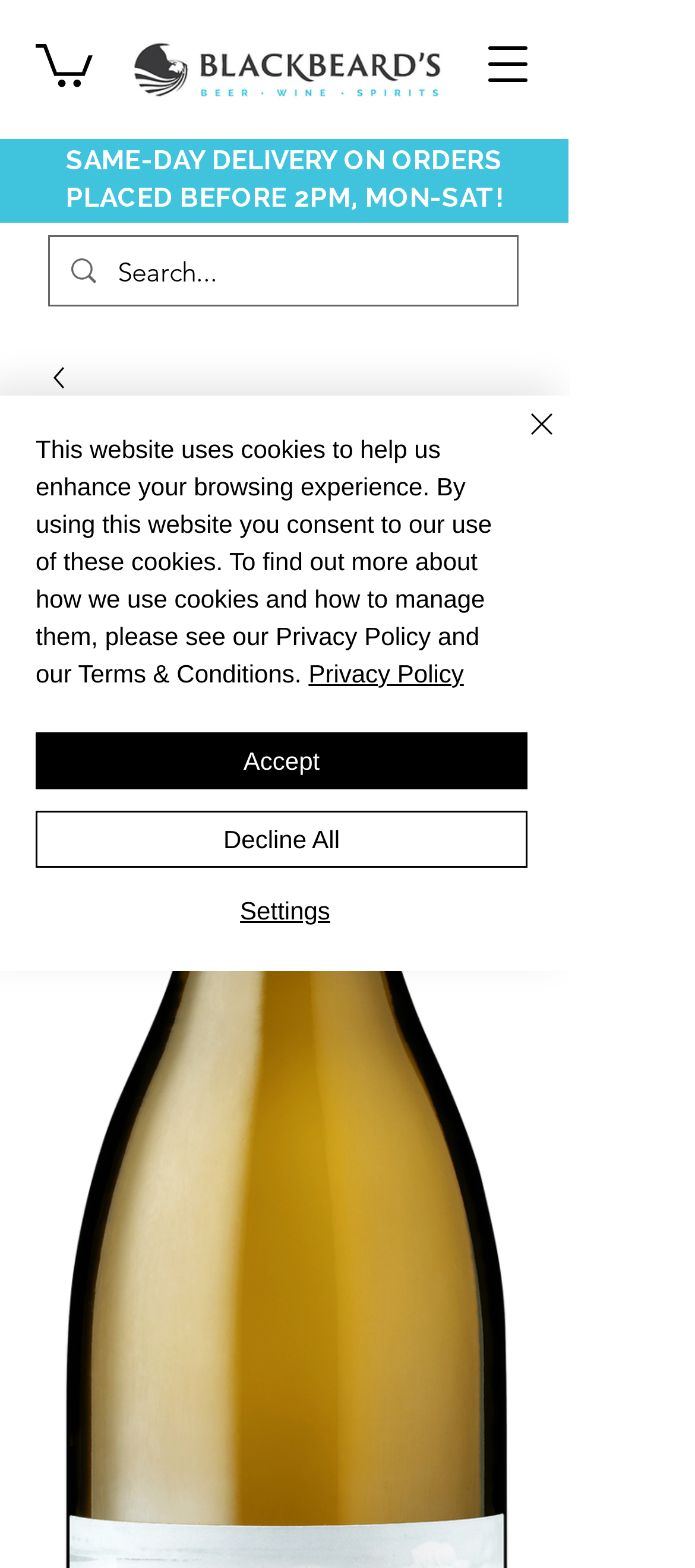Could you locate the bounding box coordinates for the section that should be clicked to accomplish this task: "View blackbeard's landscape".

[0.179, 0.01, 0.641, 0.084]